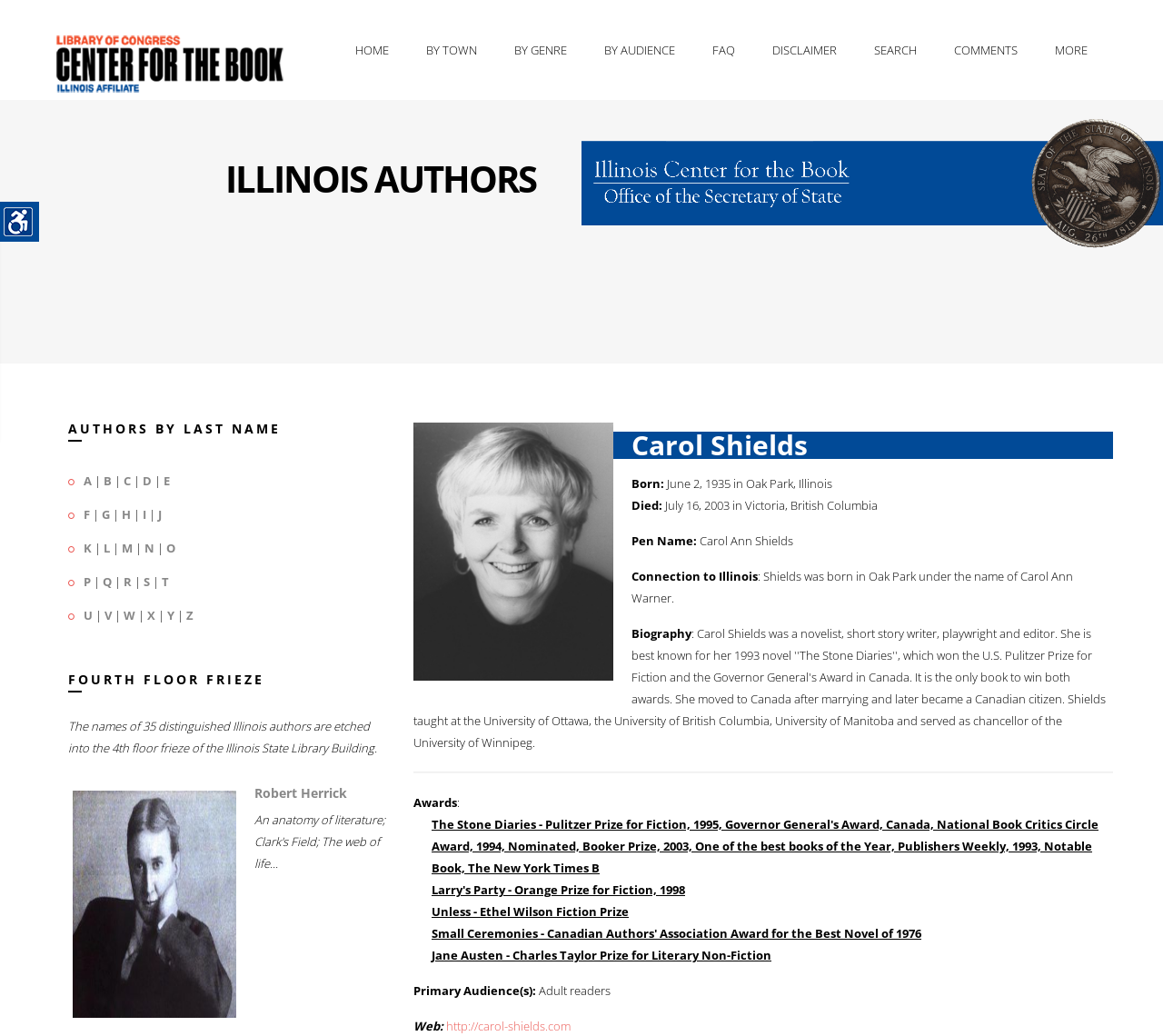Given the element description "By Town", identify the bounding box of the corresponding UI element.

[0.356, 0.0, 0.42, 0.096]